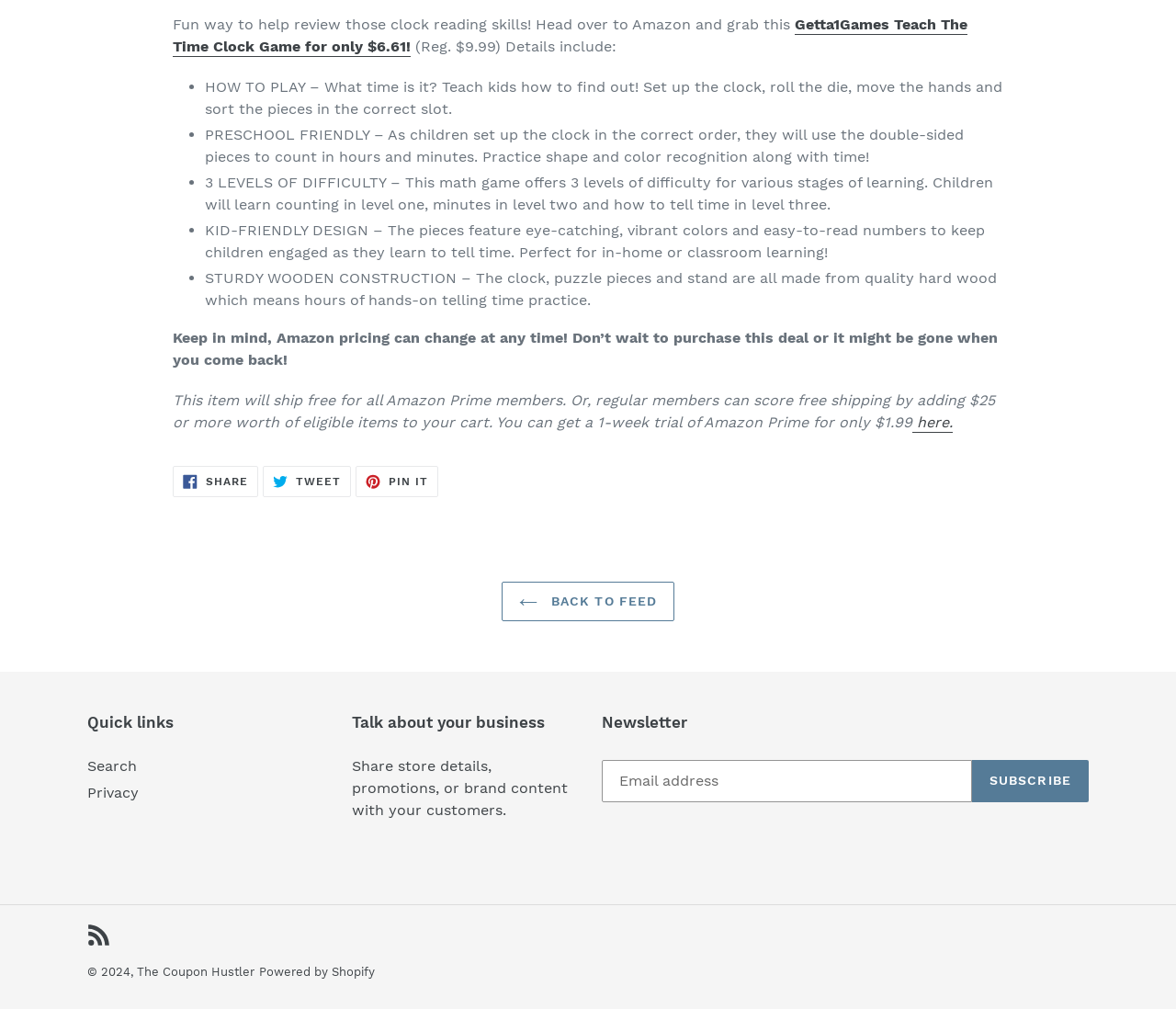Please use the details from the image to answer the following question comprehensively:
How many levels of difficulty does the math game offer?

The text '3 LEVELS OF DIFFICULTY – This math game offers 3 levels of difficulty for various stages of learning.' indicates that the math game has three levels of difficulty.